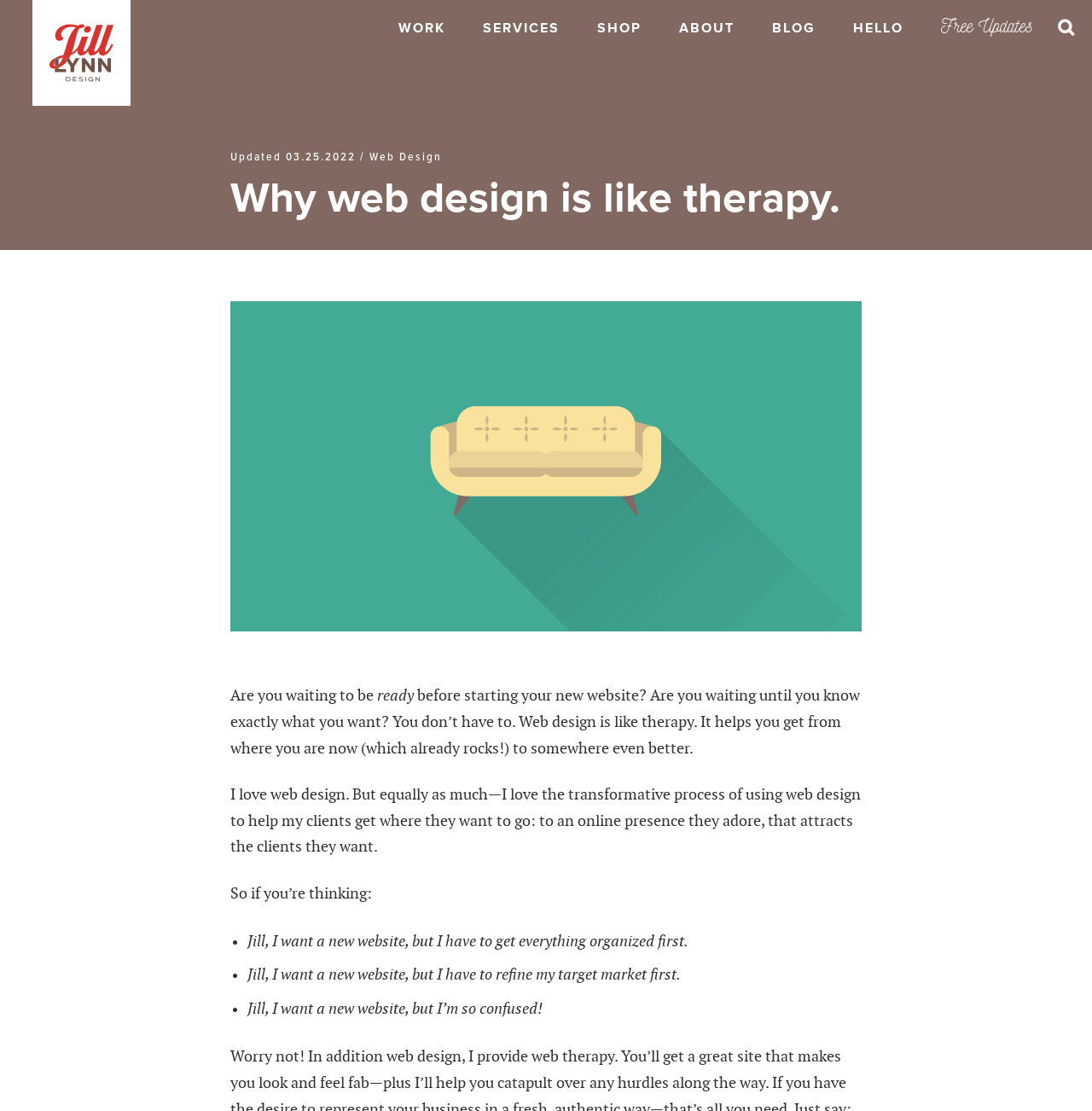Give a one-word or short-phrase answer to the following question: 
What is the name of the website?

Jill Lynn Design